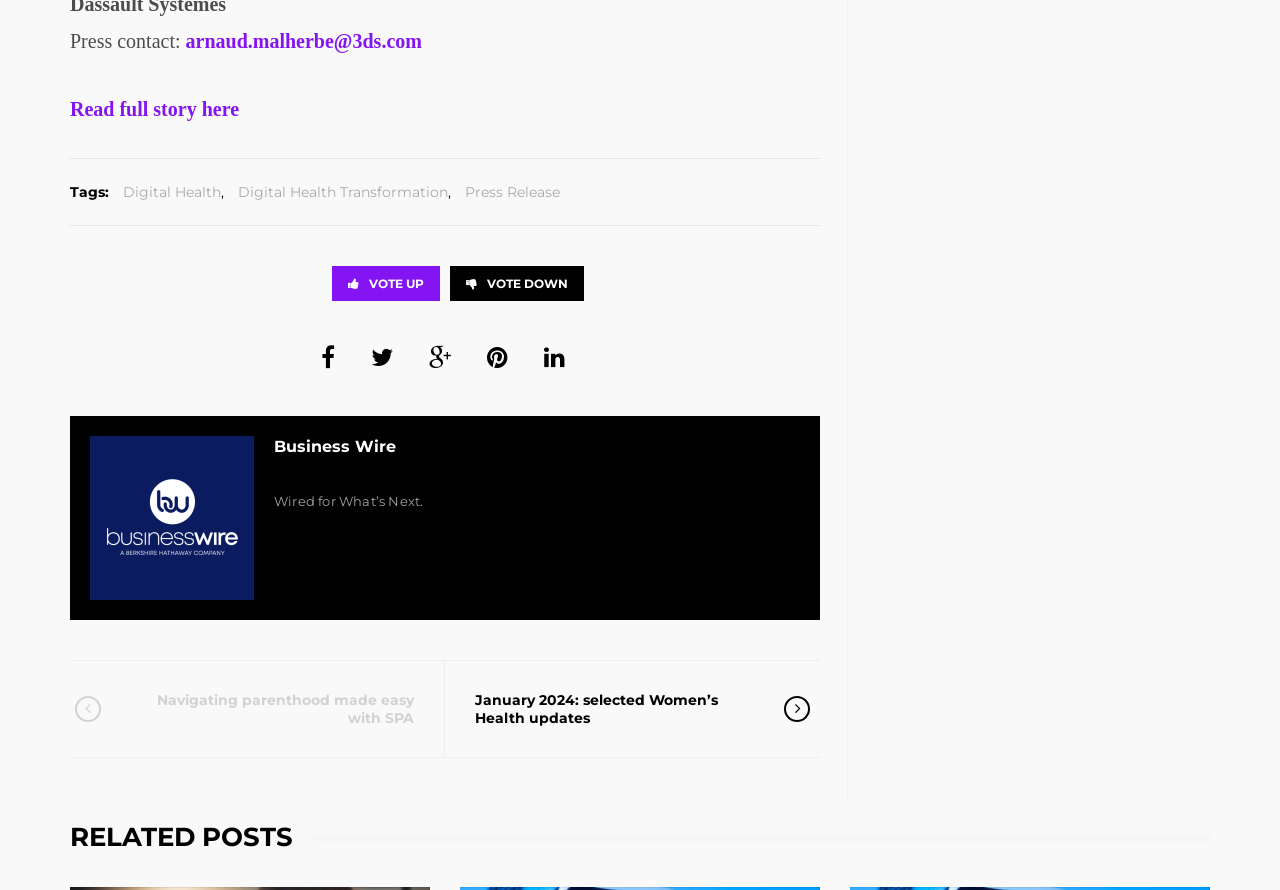Please identify the bounding box coordinates of the element I need to click to follow this instruction: "View related posts".

[0.055, 0.925, 0.245, 0.957]